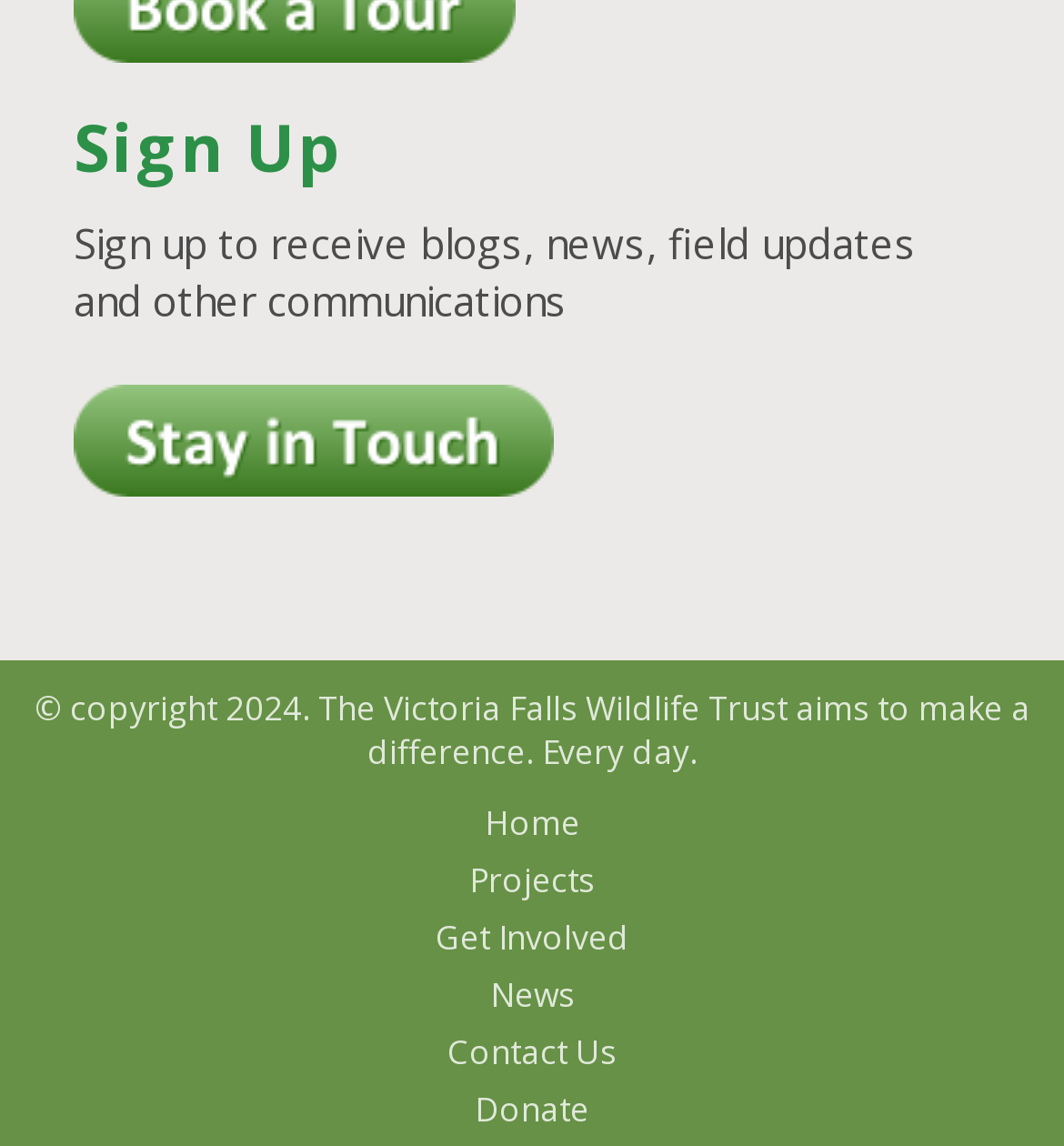Predict the bounding box coordinates of the UI element that matches this description: "Get Involved". The coordinates should be in the format [left, top, right, bottom] with each value between 0 and 1.

[0.0, 0.799, 1.0, 0.837]